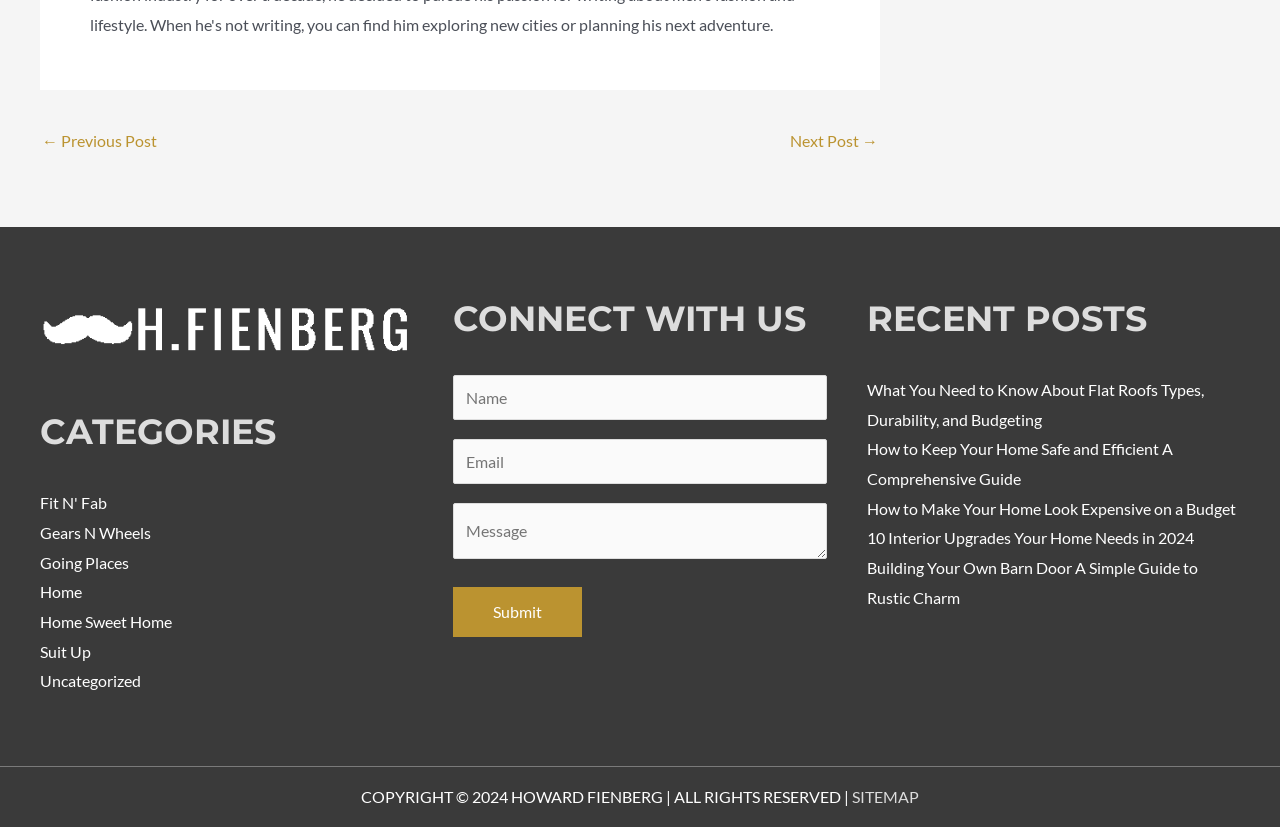Provide a brief response to the question using a single word or phrase: 
What is the copyright year?

2024